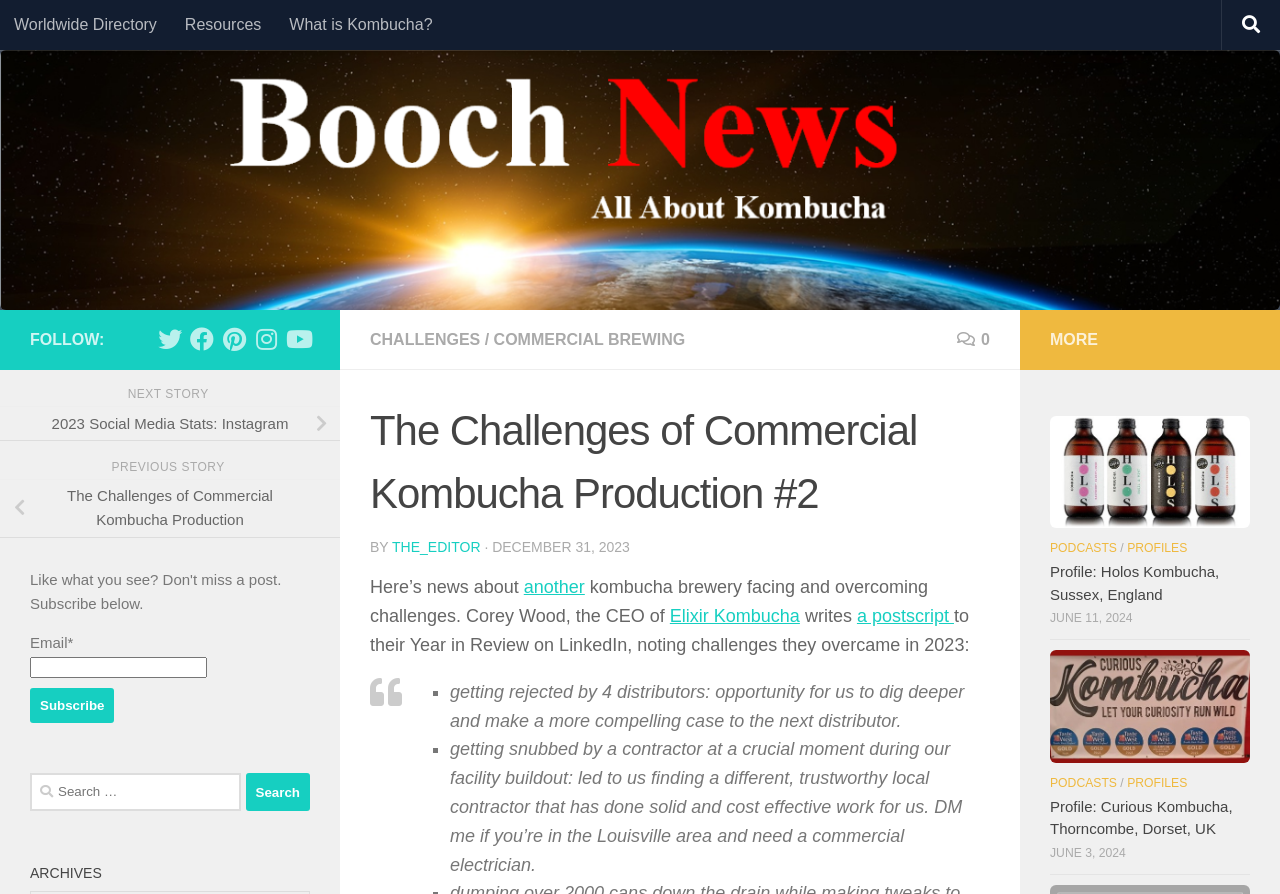Please answer the following question using a single word or phrase: 
What is the date of the article?

December 31, 2023